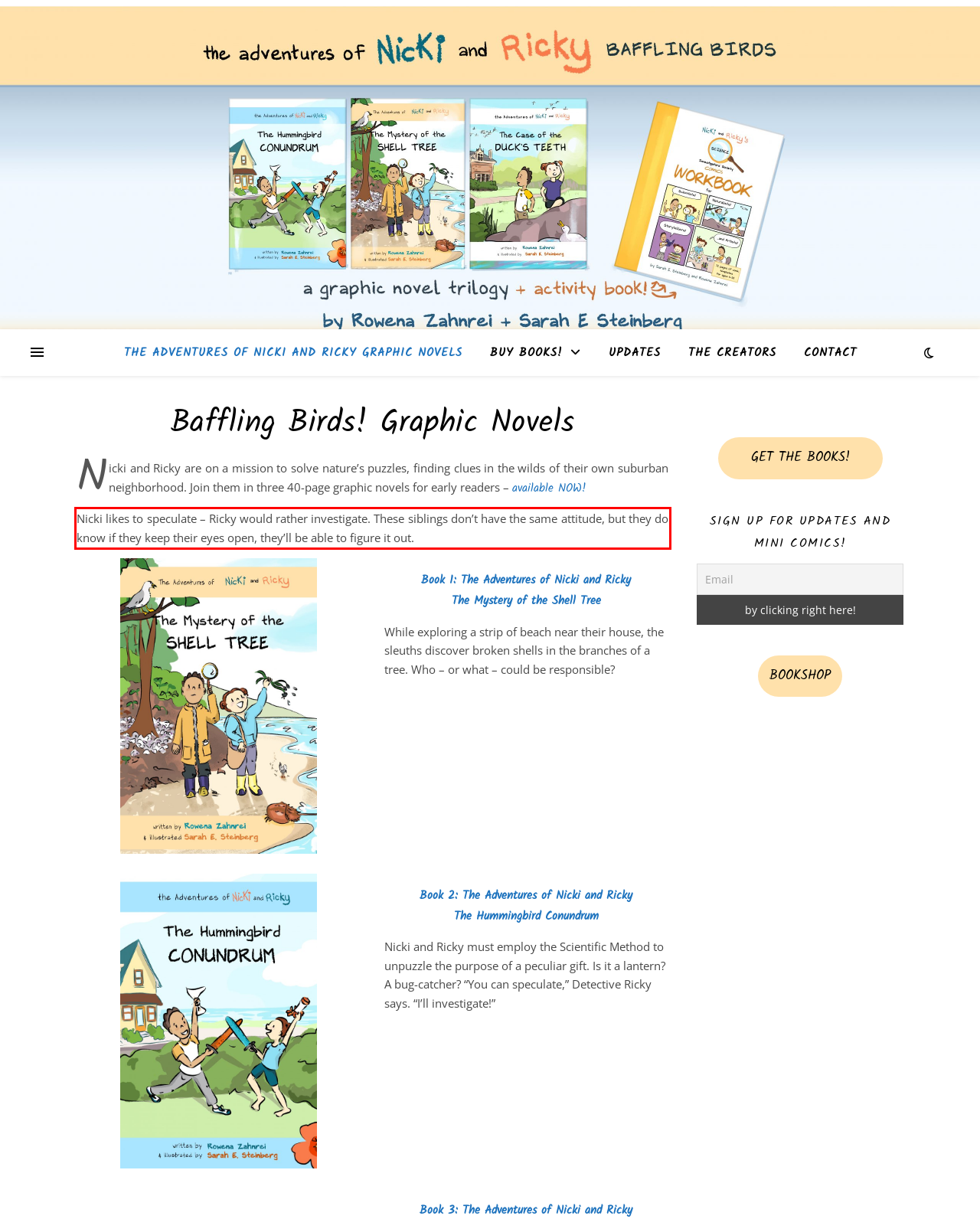Identify and extract the text within the red rectangle in the screenshot of the webpage.

Nicki likes to speculate – Ricky would rather investigate. These siblings don’t have the same attitude, but they do know if they keep their eyes open, they’ll be able to figure it out.